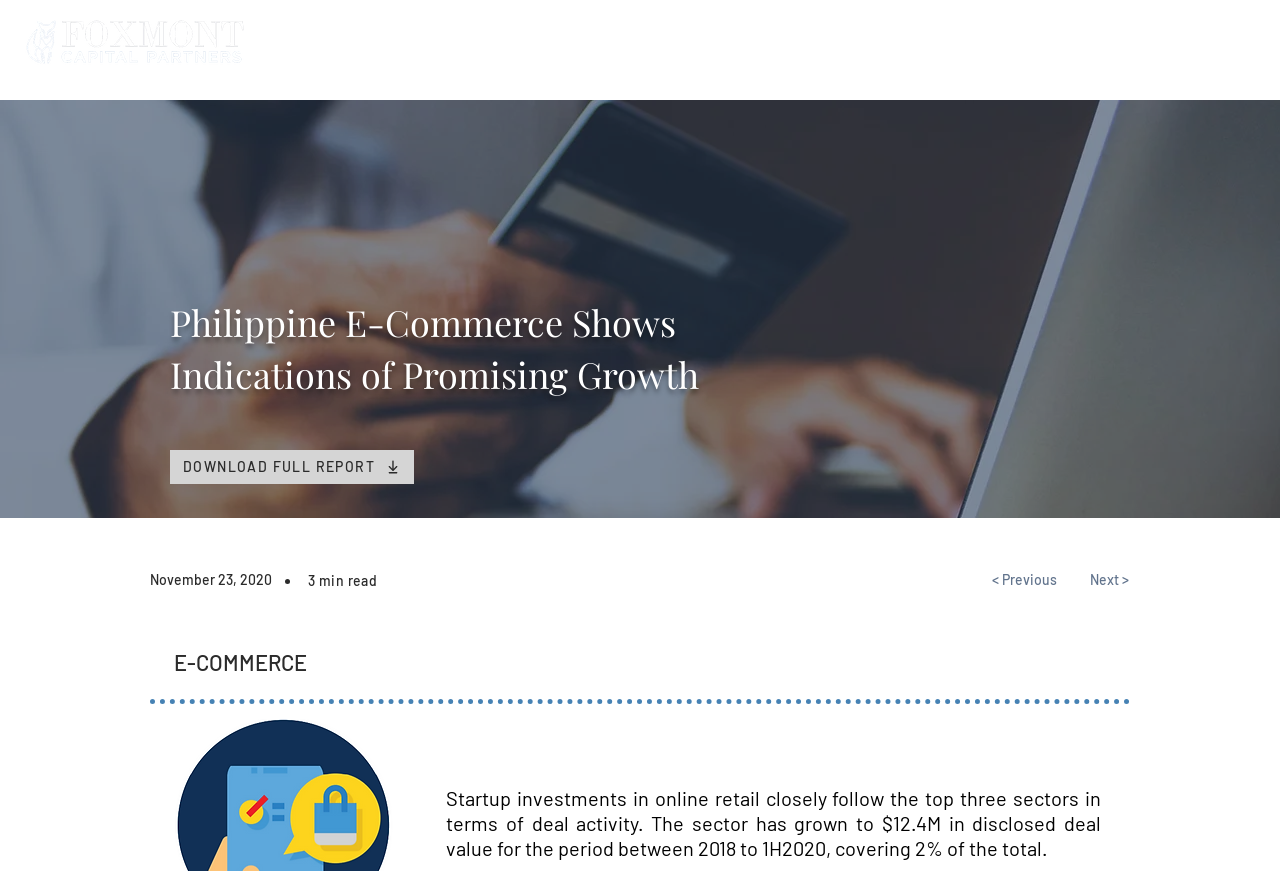Determine the bounding box coordinates of the clickable element necessary to fulfill the instruction: "Click Foxmont Logo". Provide the coordinates as four float numbers within the 0 to 1 range, i.e., [left, top, right, bottom].

[0.02, 0.023, 0.191, 0.075]